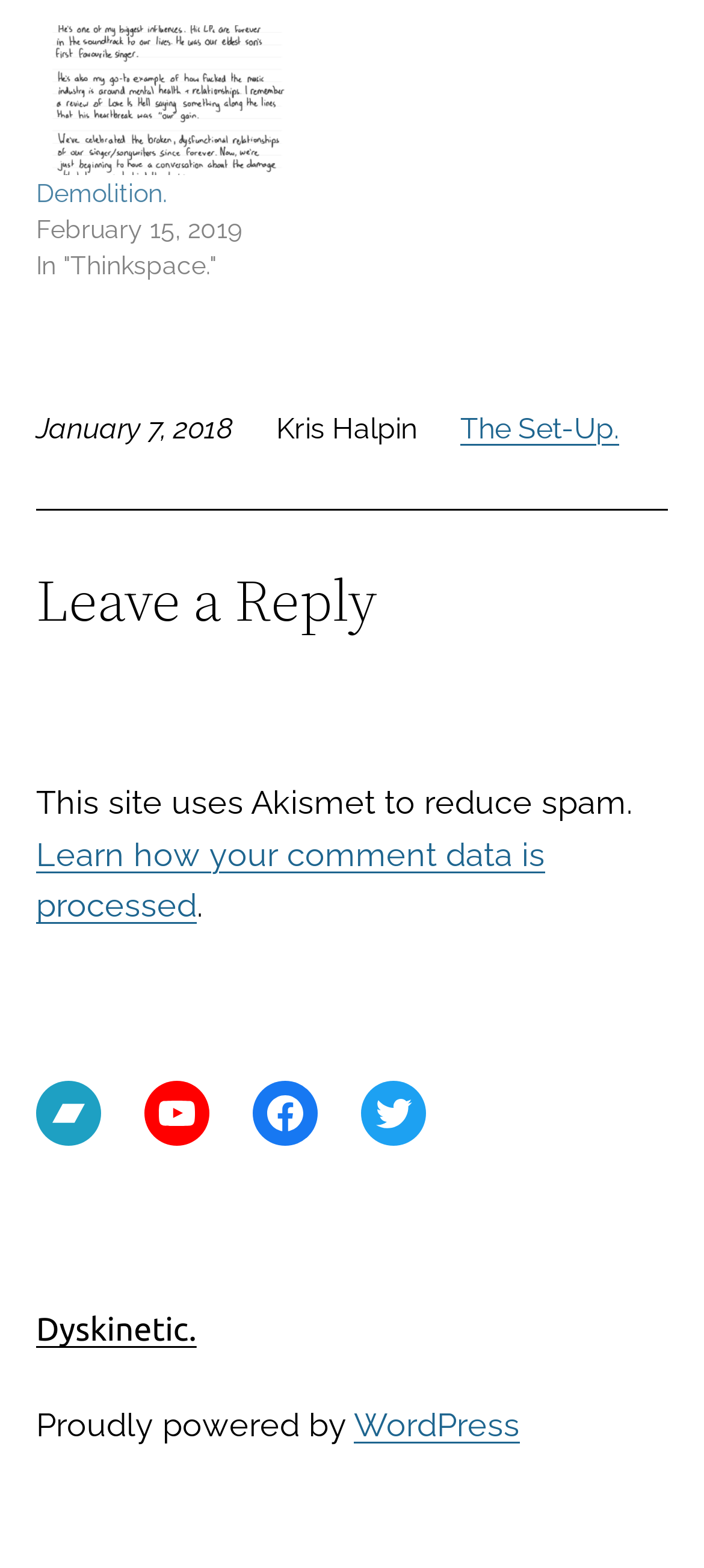Using details from the image, please answer the following question comprehensively:
What social media platforms are linked?

I found the social media platforms linked by looking at the link elements with the text 'Bandcamp', 'YouTube', 'Facebook', and 'Twitter' which are children of the contentinfo element.